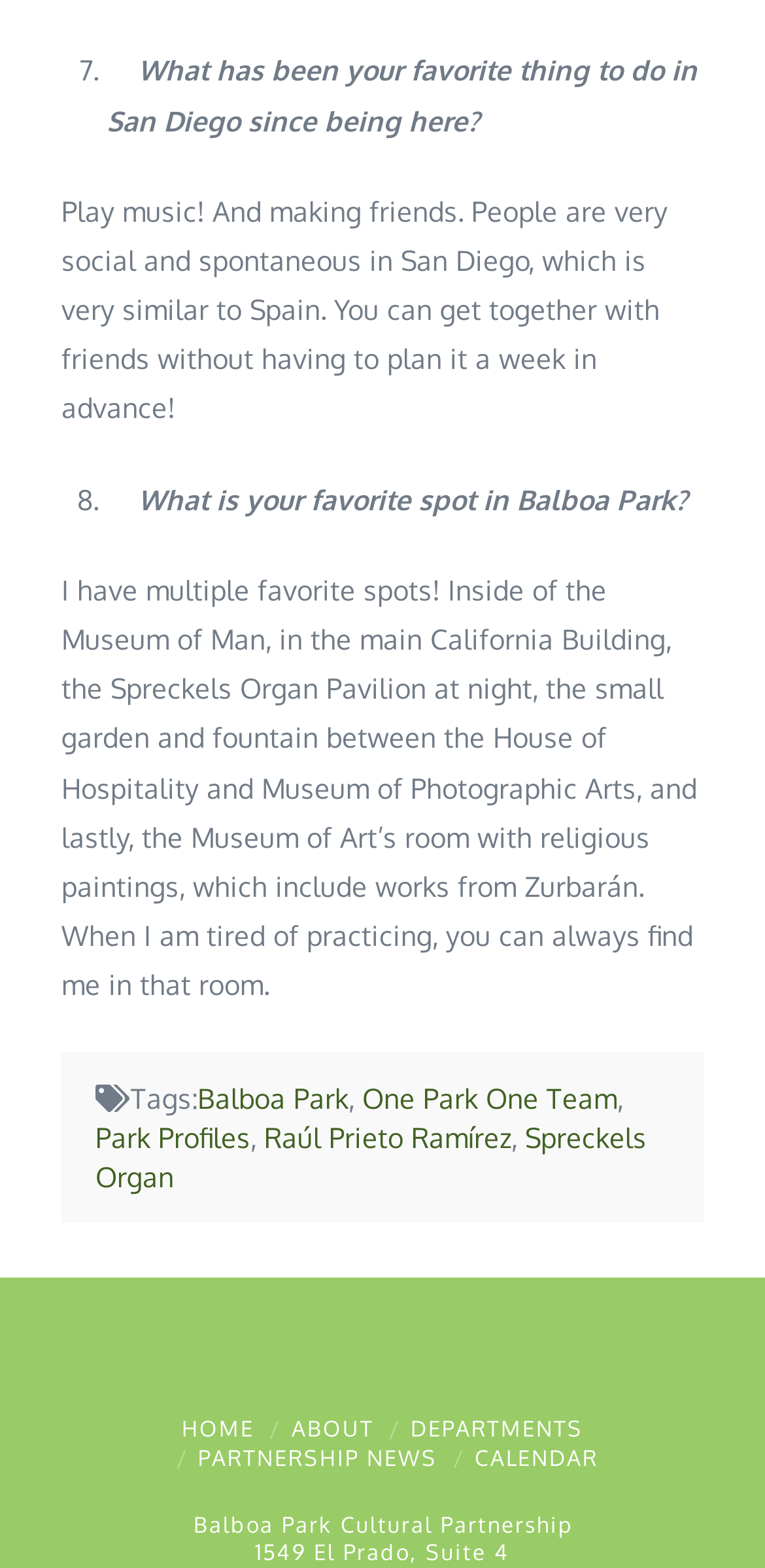What is the name of the museum mentioned in the webpage?
Answer the question with a thorough and detailed explanation.

The answer can be found in the second paragraph of the webpage, where it says 'Inside of the Museum of Man, in the main California Building...'. This indicates that the museum mentioned is the Museum of Man.